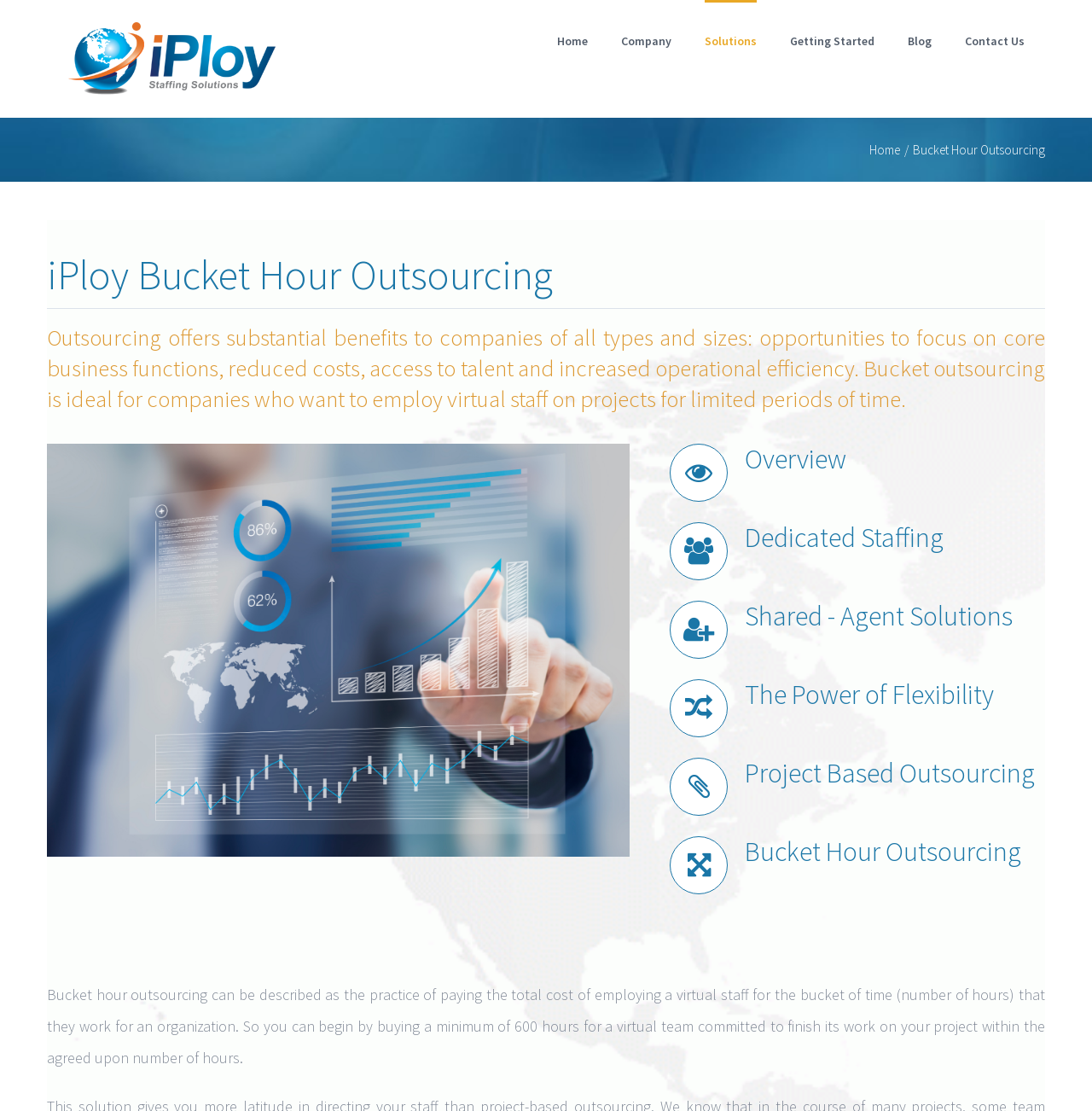Identify the bounding box of the UI component described as: "alt="iPloy Staffing Solutions"".

[0.062, 0.018, 0.255, 0.088]